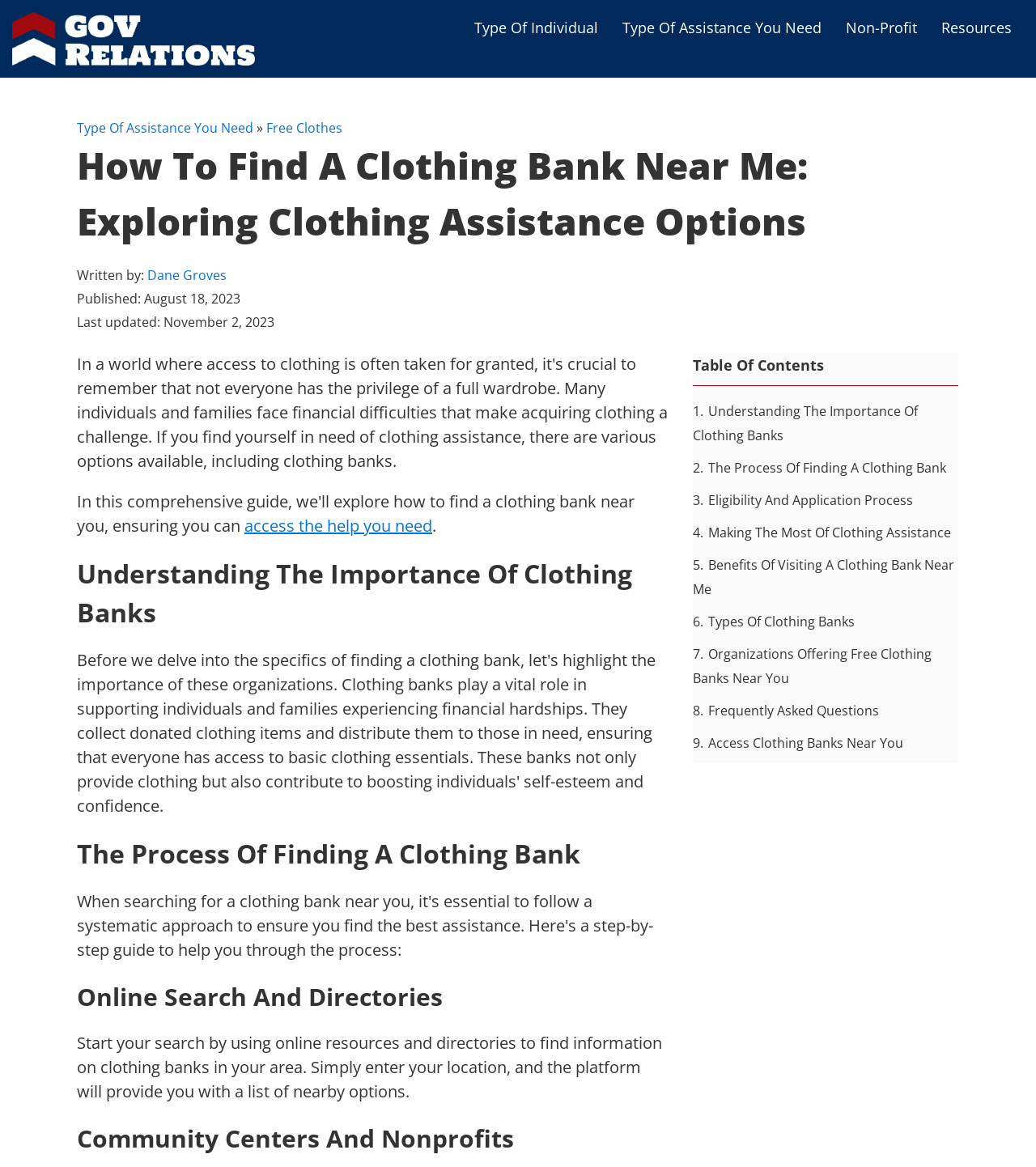Given the description of the UI element: "Free Clothes", predict the bounding box coordinates in the form of [left, top, right, bottom], with each value being a float between 0 and 1.

[0.257, 0.102, 0.33, 0.117]